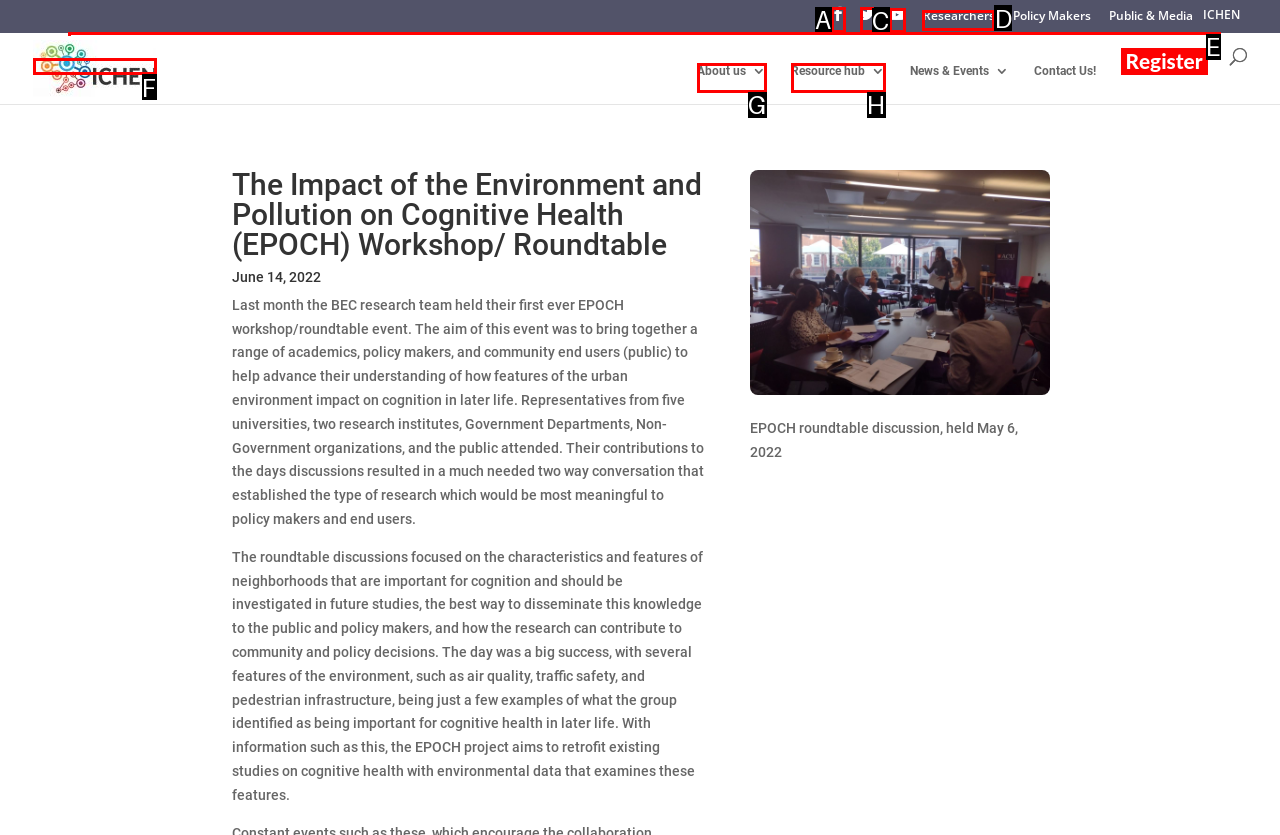From the given choices, which option should you click to complete this task: Visit new york city public schools? Answer with the letter of the correct option.

None